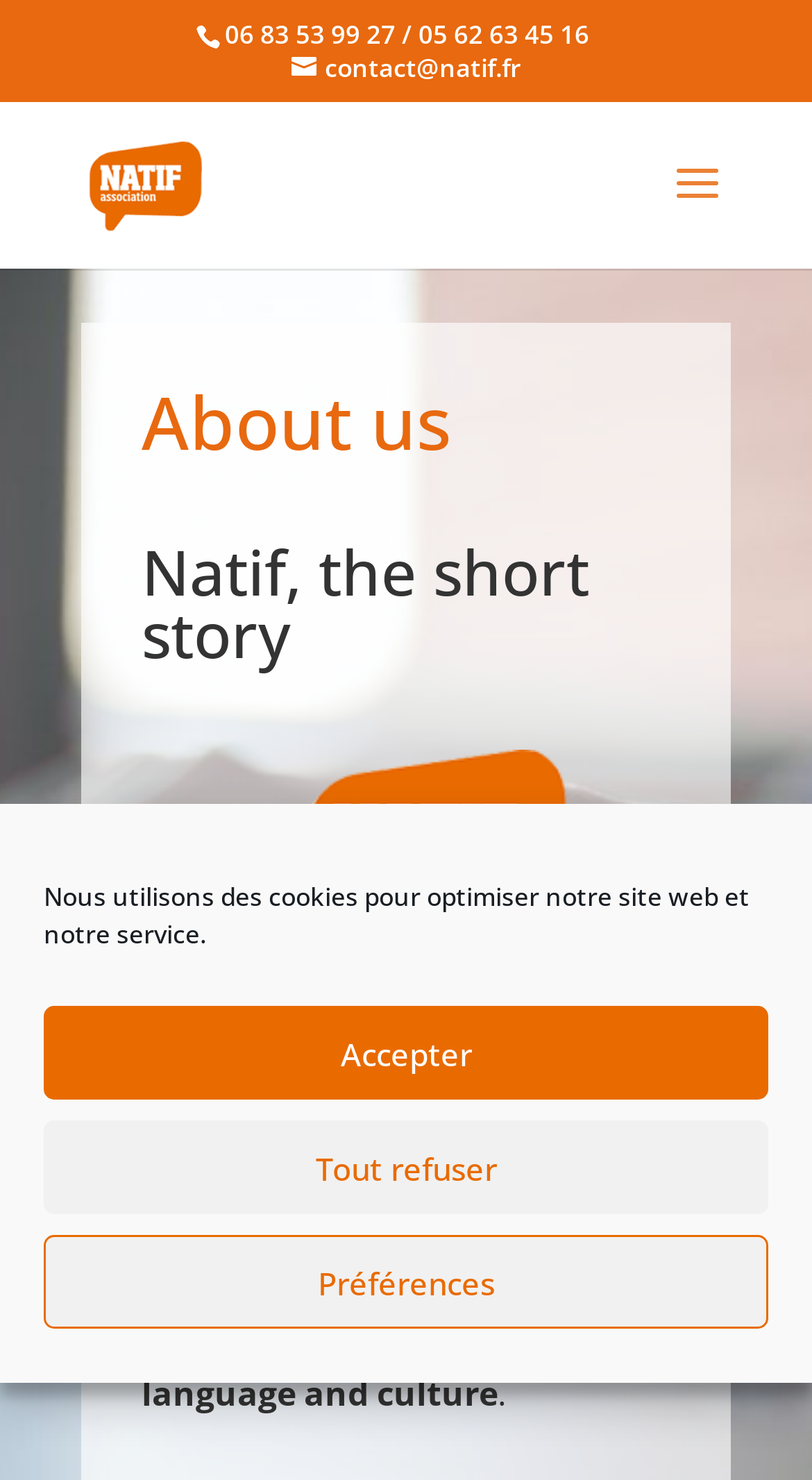Deliver a detailed narrative of the webpage's visual and textual elements.

The webpage is about Natif, an association that aims to facilitate the integration of non-French speaking people in the Gers region, particularly through the teaching of the French language and culture. 

At the top of the page, there is a logo of Natif, an image with the text "Natif" next to it, and three phone numbers and email addresses. 

Below the logo, there are two headings, "About us" and "Natif, the short story", which indicate the start of the main content. 

To the right of the headings, there is a large image that takes up most of the width of the page. 

The main content is divided into four paragraphs of text, which describe the purpose of Natif association. The text is positioned below the headings and to the left of the image. 

At the bottom of the page, there is a cookie consent dialog with three buttons: "Accepter", "Tout refuser", and "Préférences". The dialog is centered horizontally and takes up about a third of the page's height.